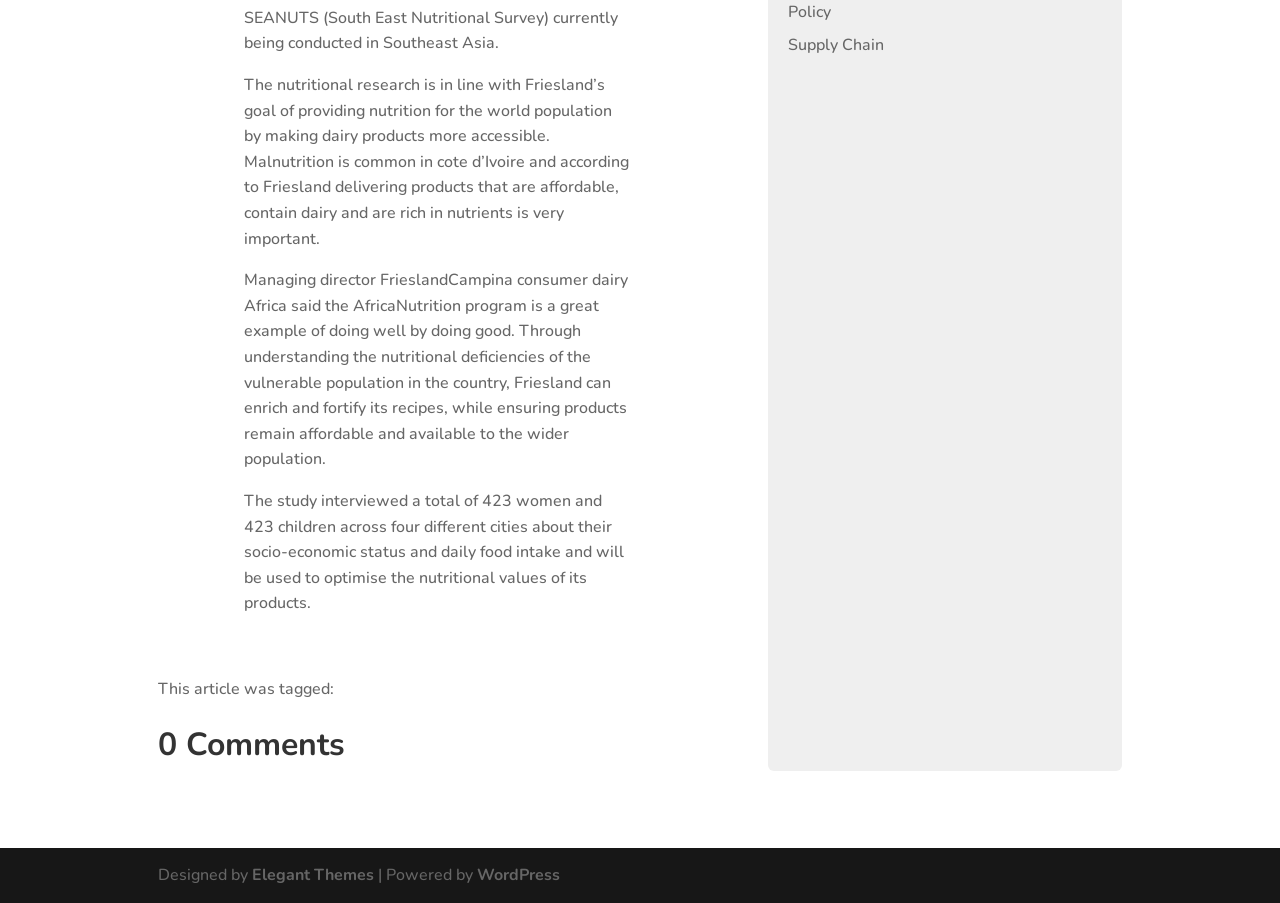Bounding box coordinates are to be given in the format (top-left x, top-left y, bottom-right x, bottom-right y). All values must be floating point numbers between 0 and 1. Provide the bounding box coordinate for the UI element described as: WordPress

[0.373, 0.956, 0.438, 0.981]